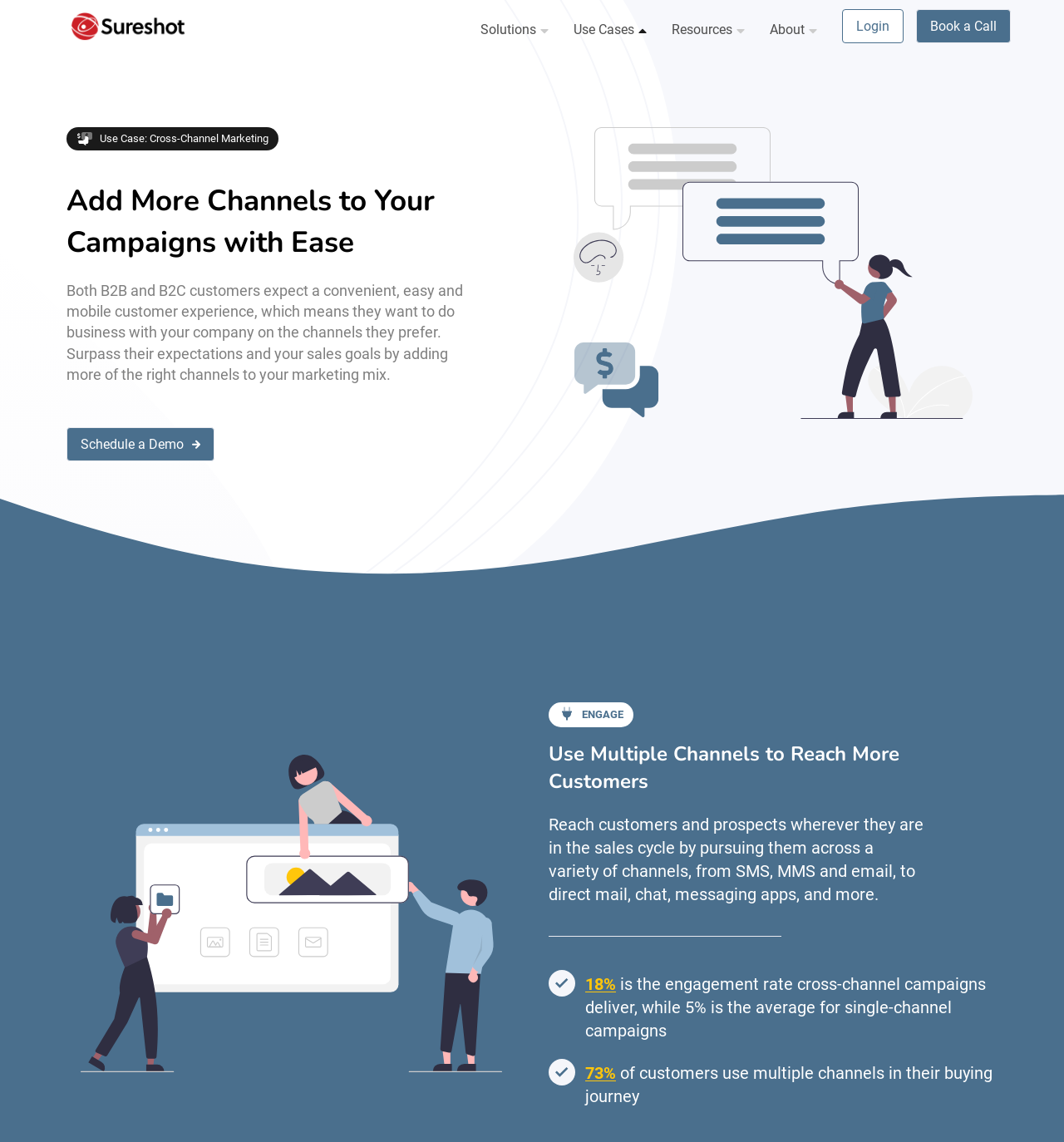Please identify the bounding box coordinates of the element that needs to be clicked to execute the following command: "Leave a comment". Provide the bounding box using four float numbers between 0 and 1, formatted as [left, top, right, bottom].

None